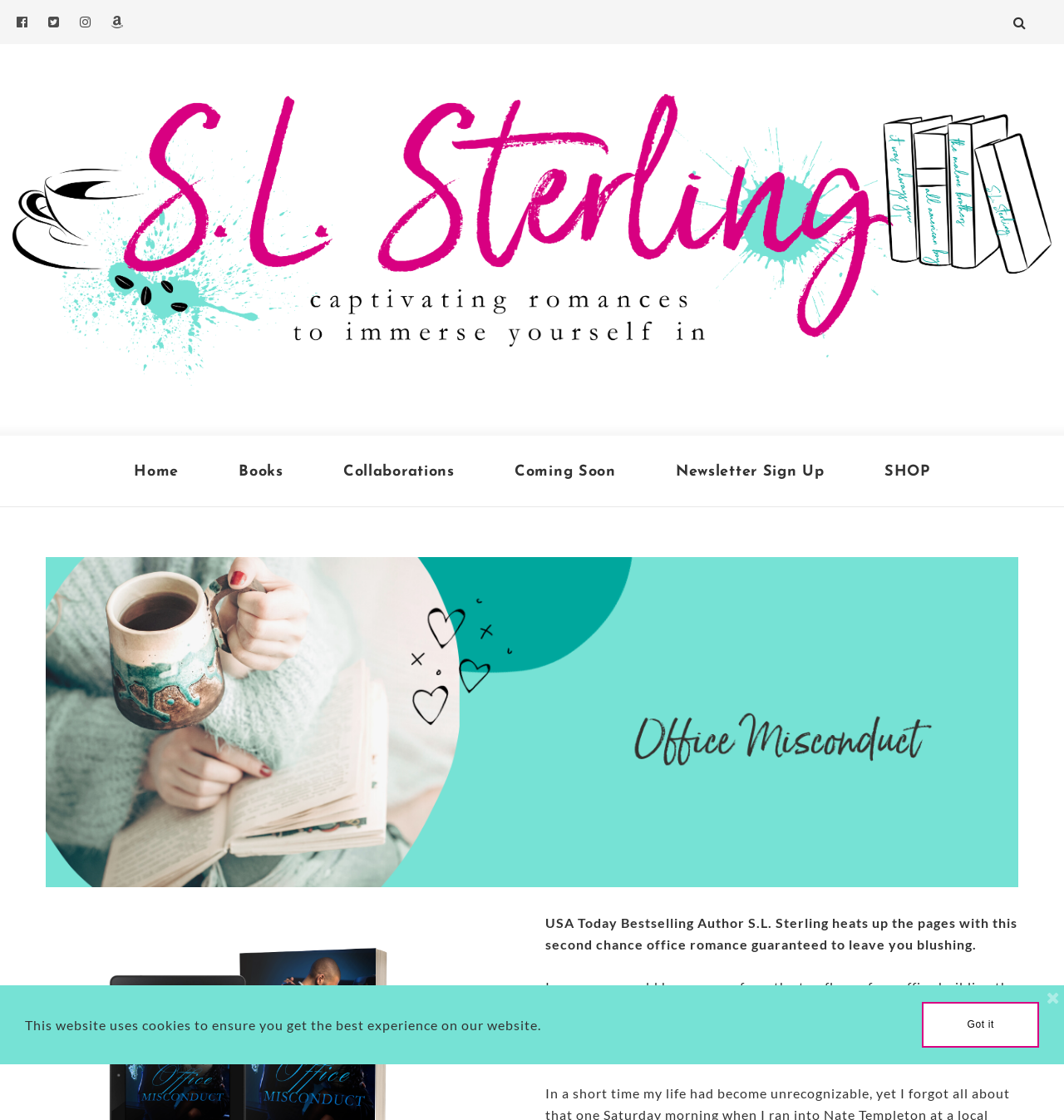Please find the bounding box for the UI component described as follows: "Coming Soon".

[0.484, 0.389, 0.579, 0.452]